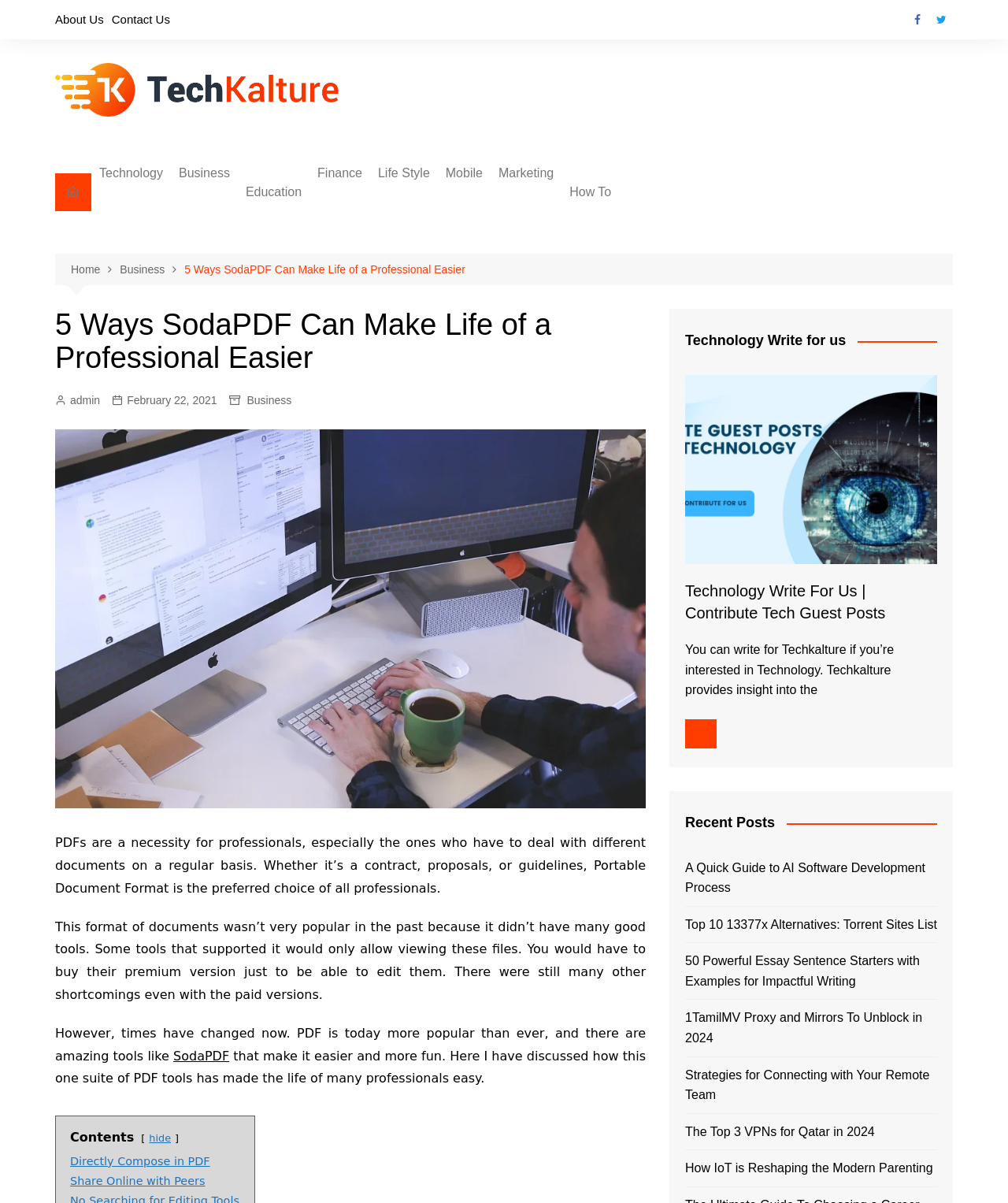What is the date of the article '5 Ways SodaPDF Can Make Life of a Professional Easier'?
Please answer the question with a detailed response using the information from the screenshot.

The date of the article is mentioned as February 22, 2021, which is indicated by the link 'February 22, 2021'.